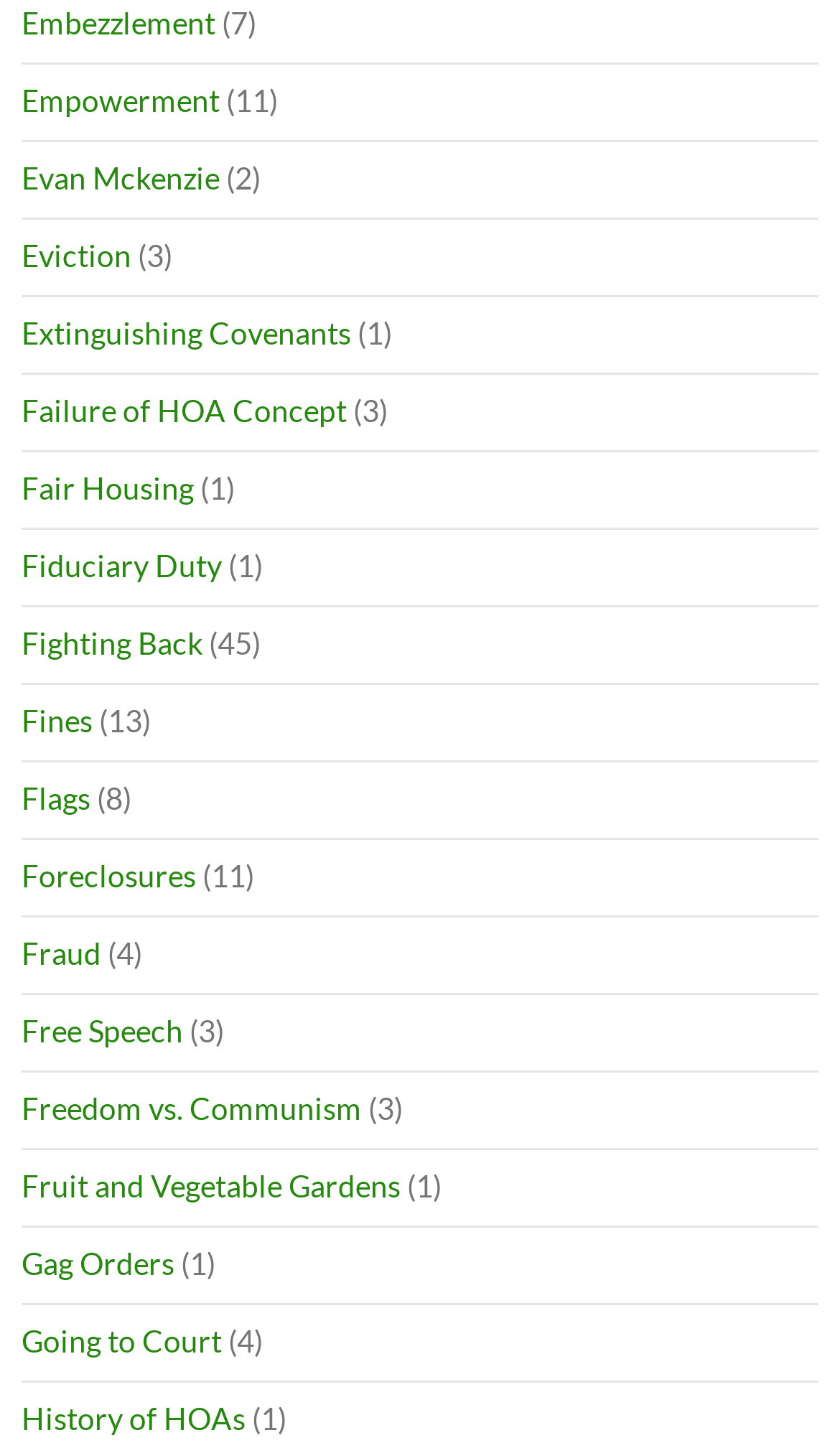Answer the question briefly using a single word or phrase: 
How many links are on the webpage?

27